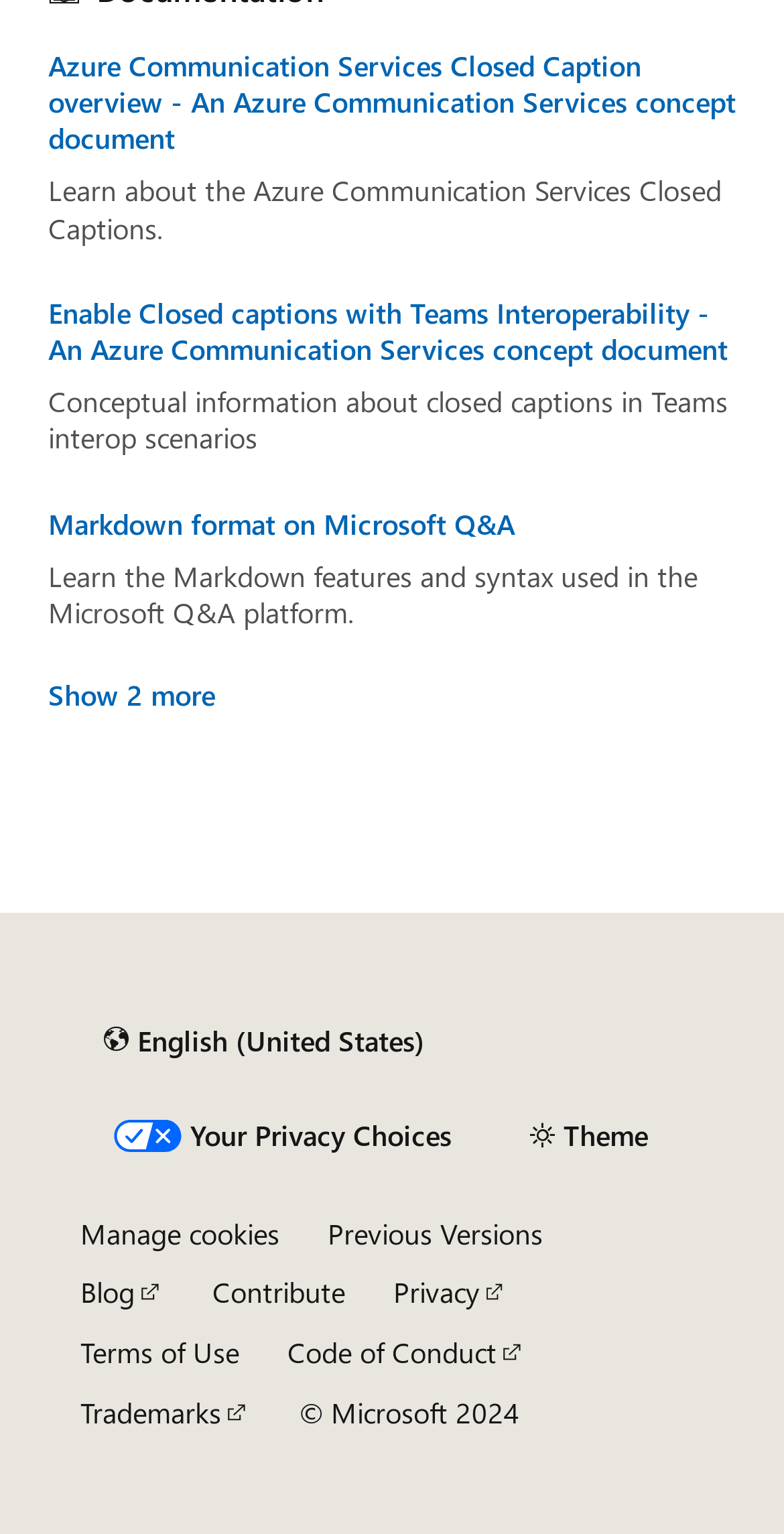Please identify the bounding box coordinates of the element that needs to be clicked to execute the following command: "Learn about Azure Communication Services Closed Captions". Provide the bounding box using four float numbers between 0 and 1, formatted as [left, top, right, bottom].

[0.062, 0.112, 0.921, 0.161]